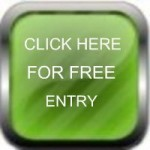When does the competition close?
Using the screenshot, give a one-word or short phrase answer.

November 13, 2016